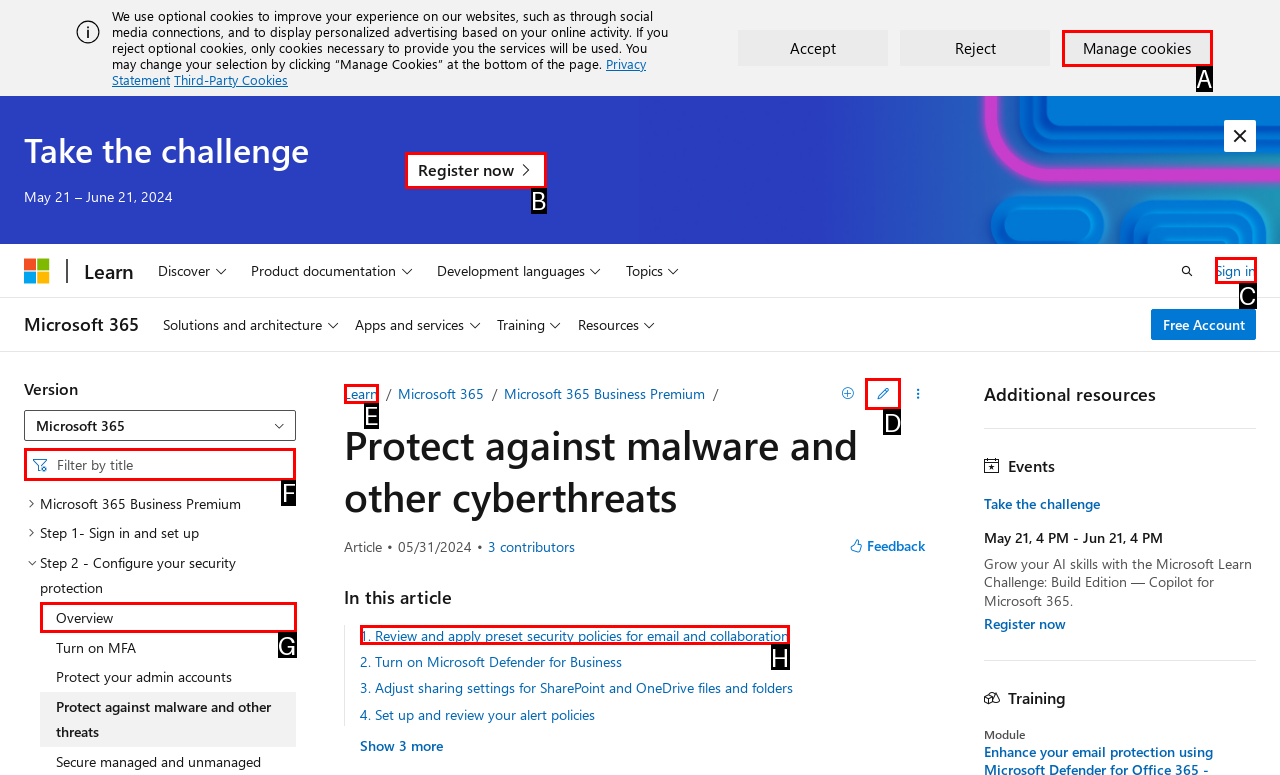What is the letter of the UI element you should click to Search? Provide the letter directly.

F